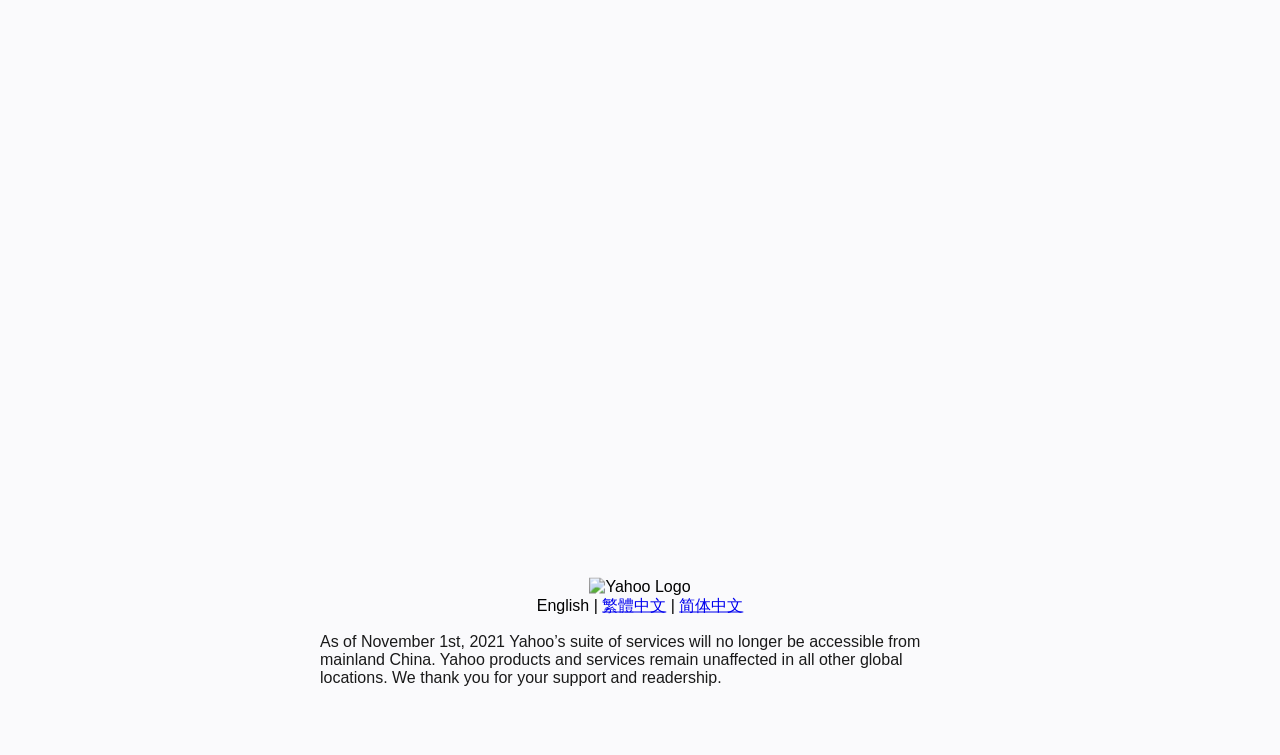Based on the element description: "Copyright", identify the bounding box coordinates for this UI element. The coordinates must be four float numbers between 0 and 1, listed as [left, top, right, bottom].

None